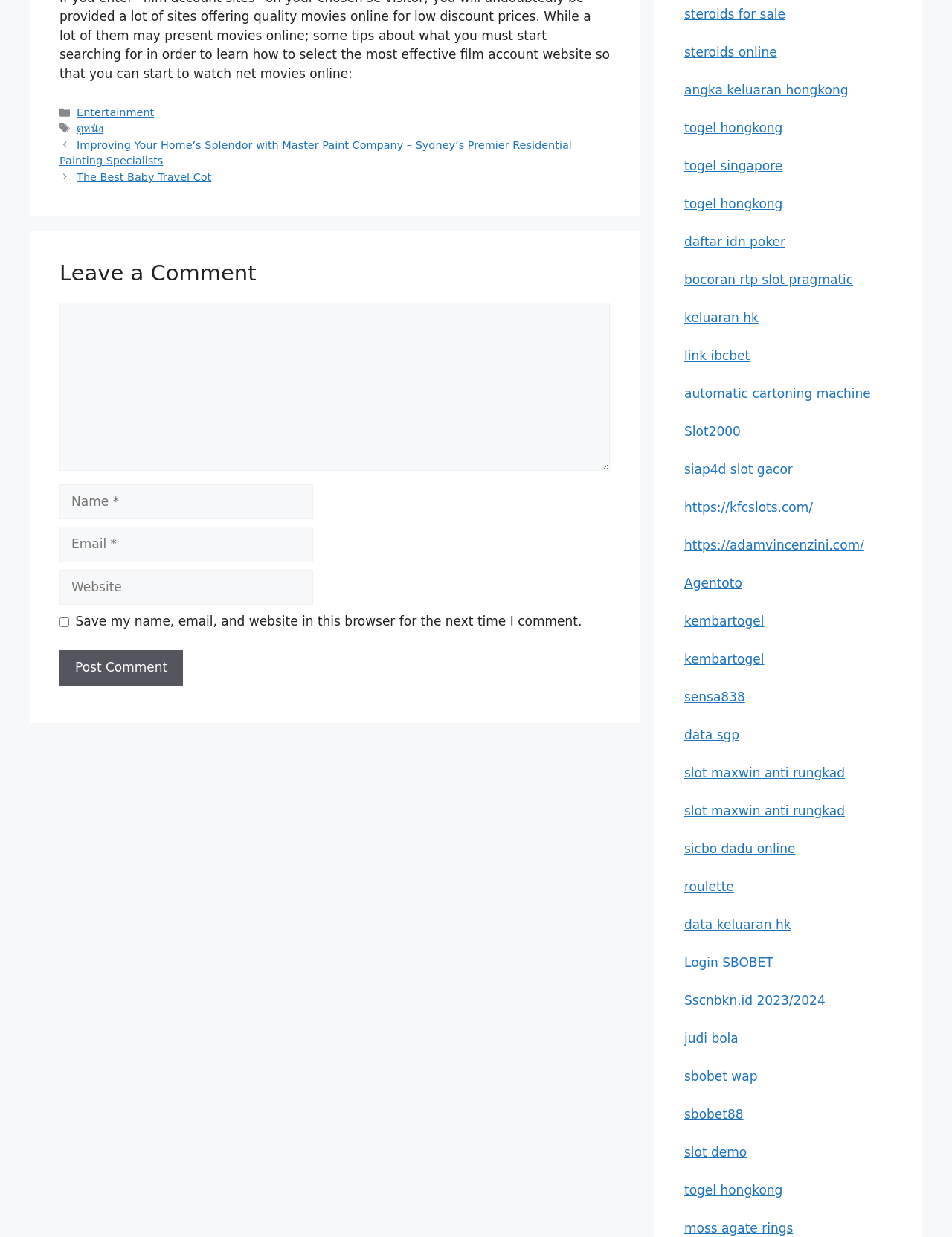Given the description: "Slot2000", determine the bounding box coordinates of the UI element. The coordinates should be formatted as four float numbers between 0 and 1, [left, top, right, bottom].

[0.719, 0.342, 0.778, 0.354]